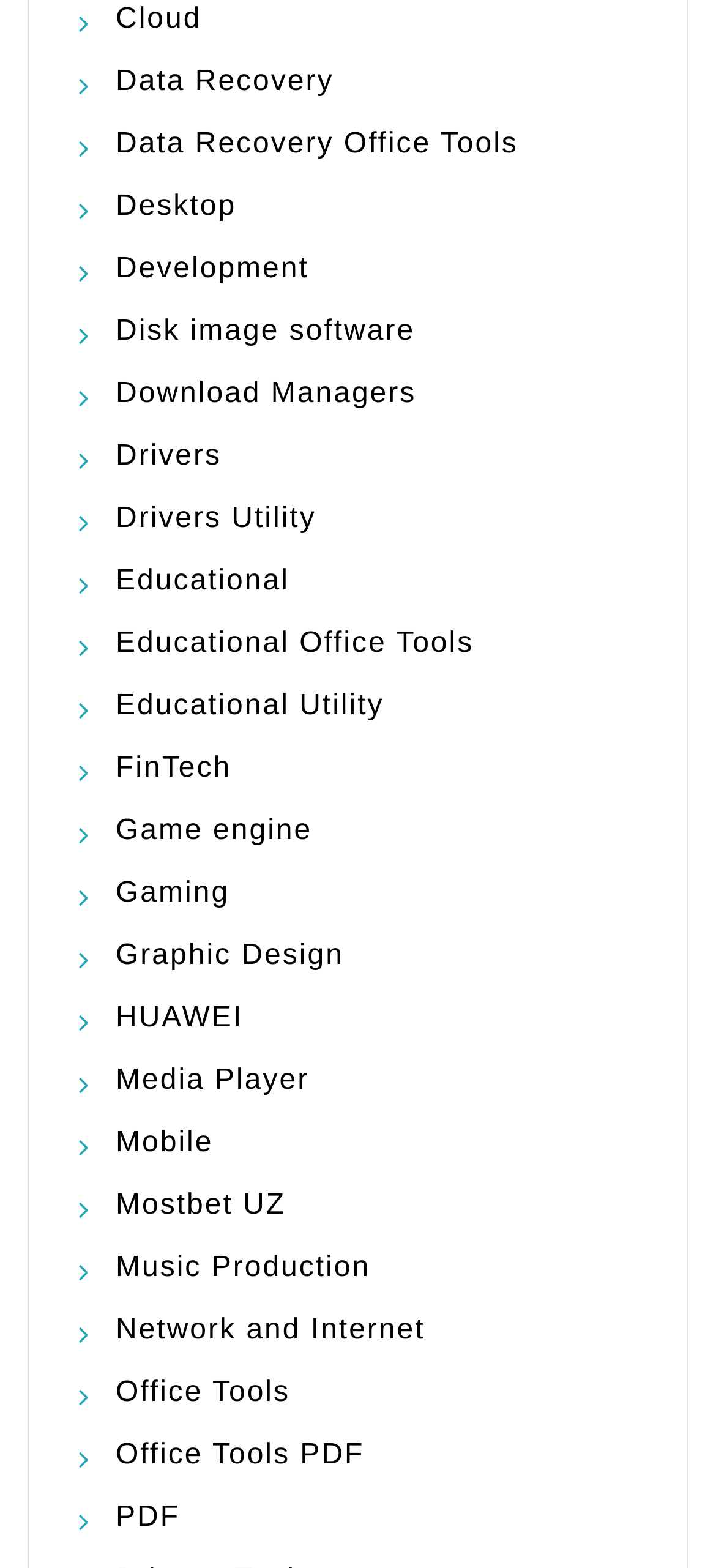How many categories are listed in total?
Using the visual information from the image, give a one-word or short-phrase answer.

25